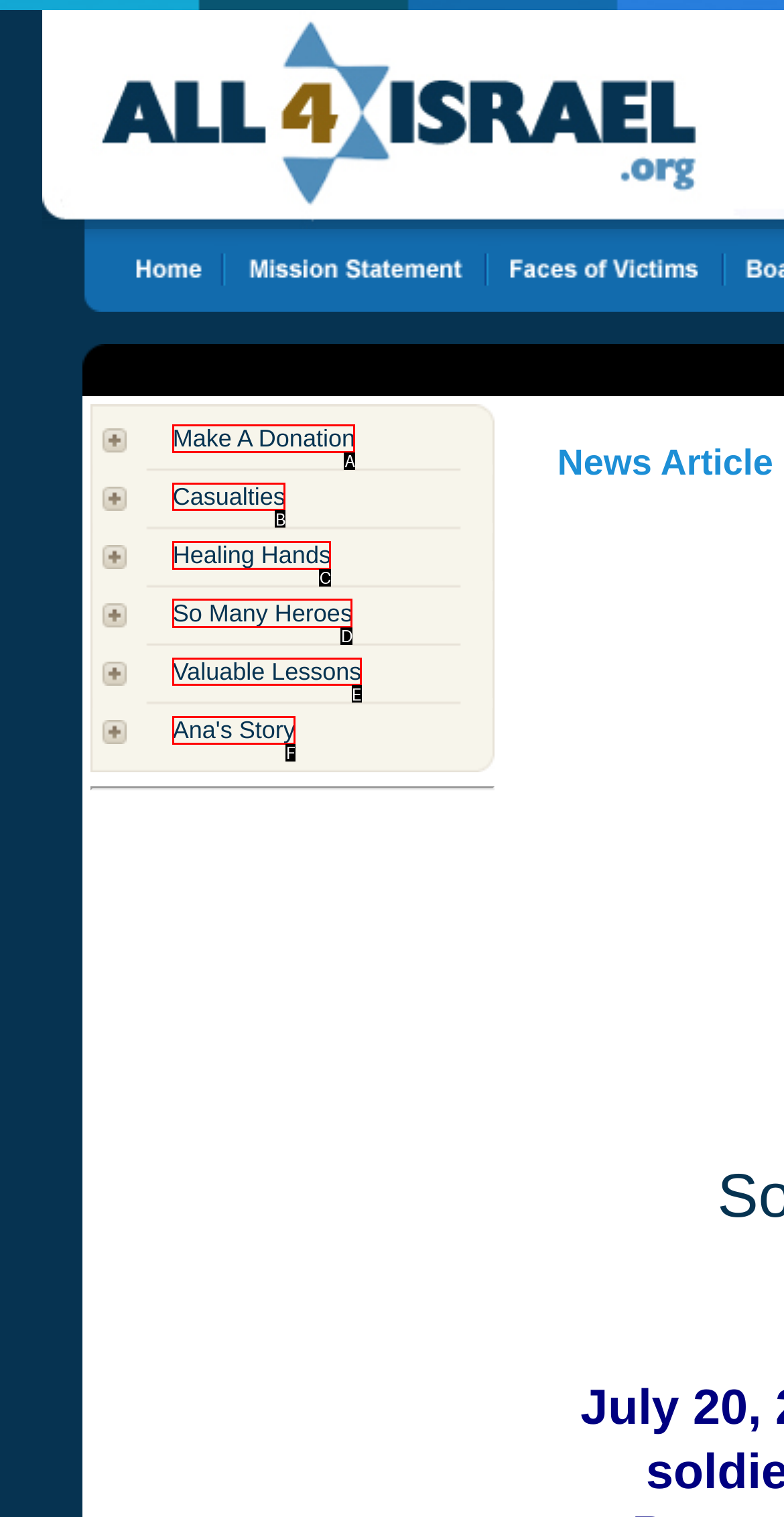Choose the HTML element that best fits the description: Make A Donation. Answer with the option's letter directly.

A